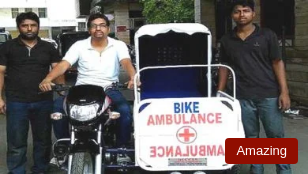Please analyze the image and give a detailed answer to the question:
What is the main purpose of the bike ambulance?

I analyzed the image and caption, and it is clear that the bike ambulance is designed to provide rapid medical transport, especially in rural areas where traditional ambulances may face challenges, emphasizing the importance of accessibility in emergencies.